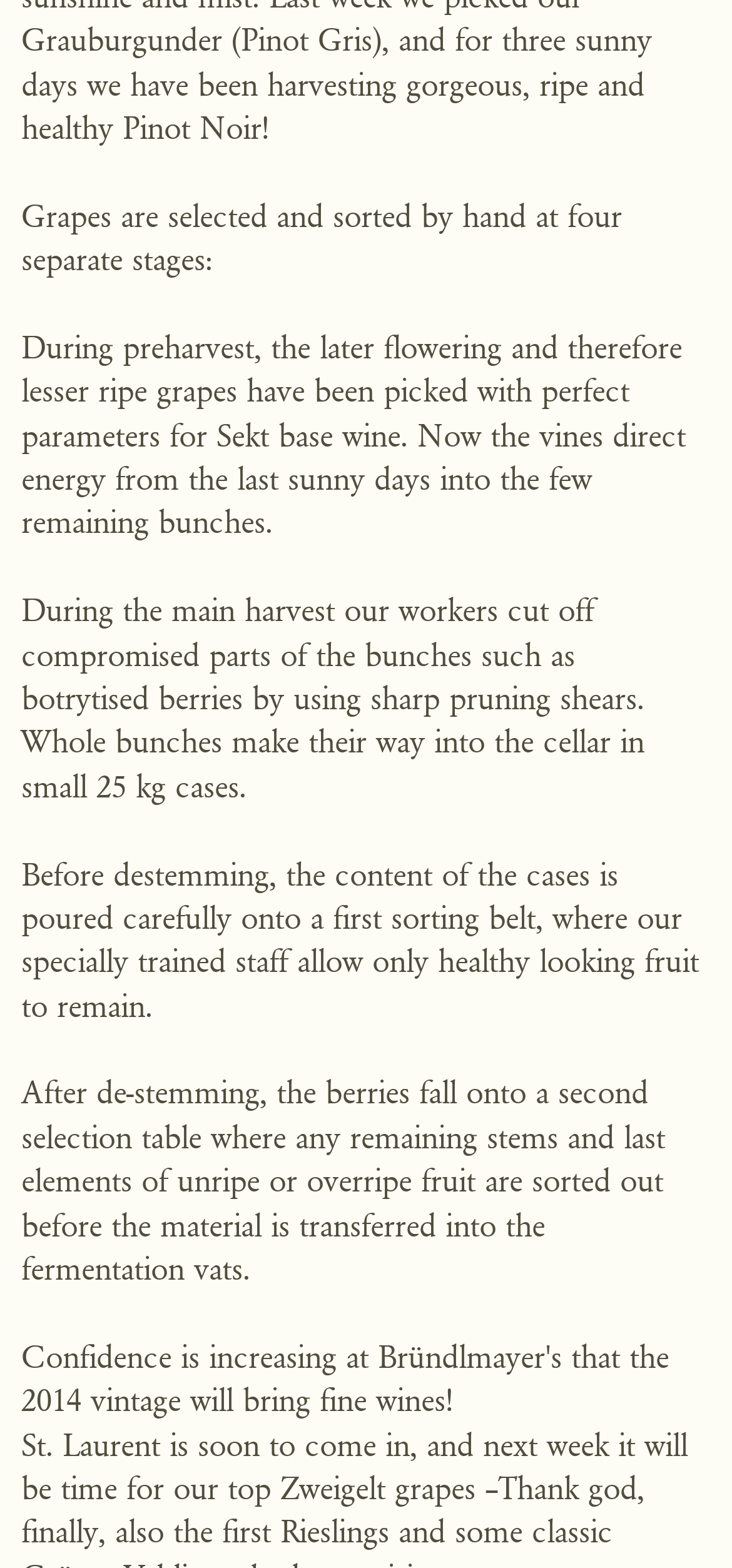Find the UI element described as: "+43 2734 2172-0" and predict its bounding box coordinates. Ensure the coordinates are four float numbers between 0 and 1, [left, top, right, bottom].

[0.21, 0.952, 0.426, 0.967]